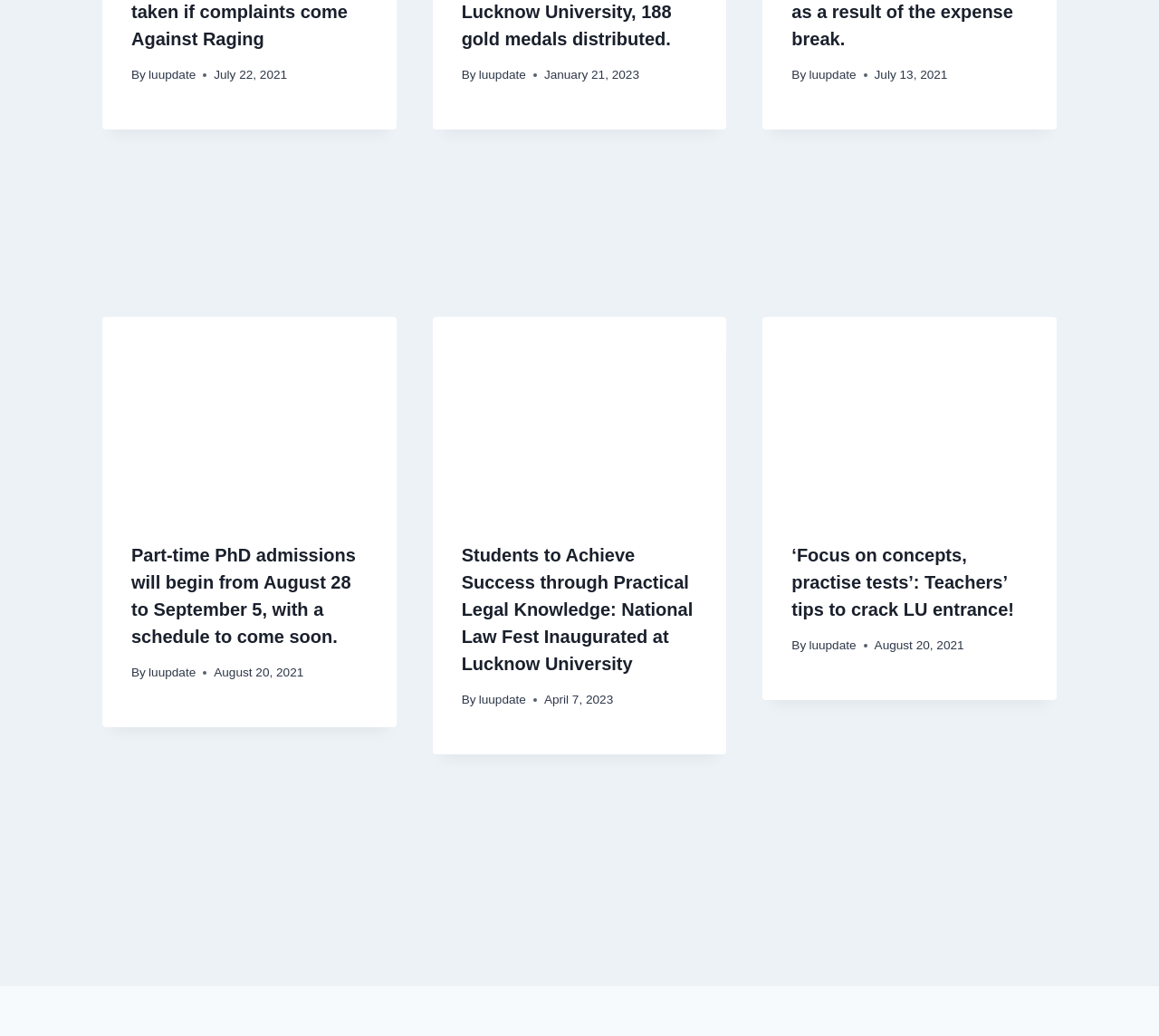What is the date of the first article?
Refer to the image and provide a concise answer in one word or phrase.

July 22, 2021